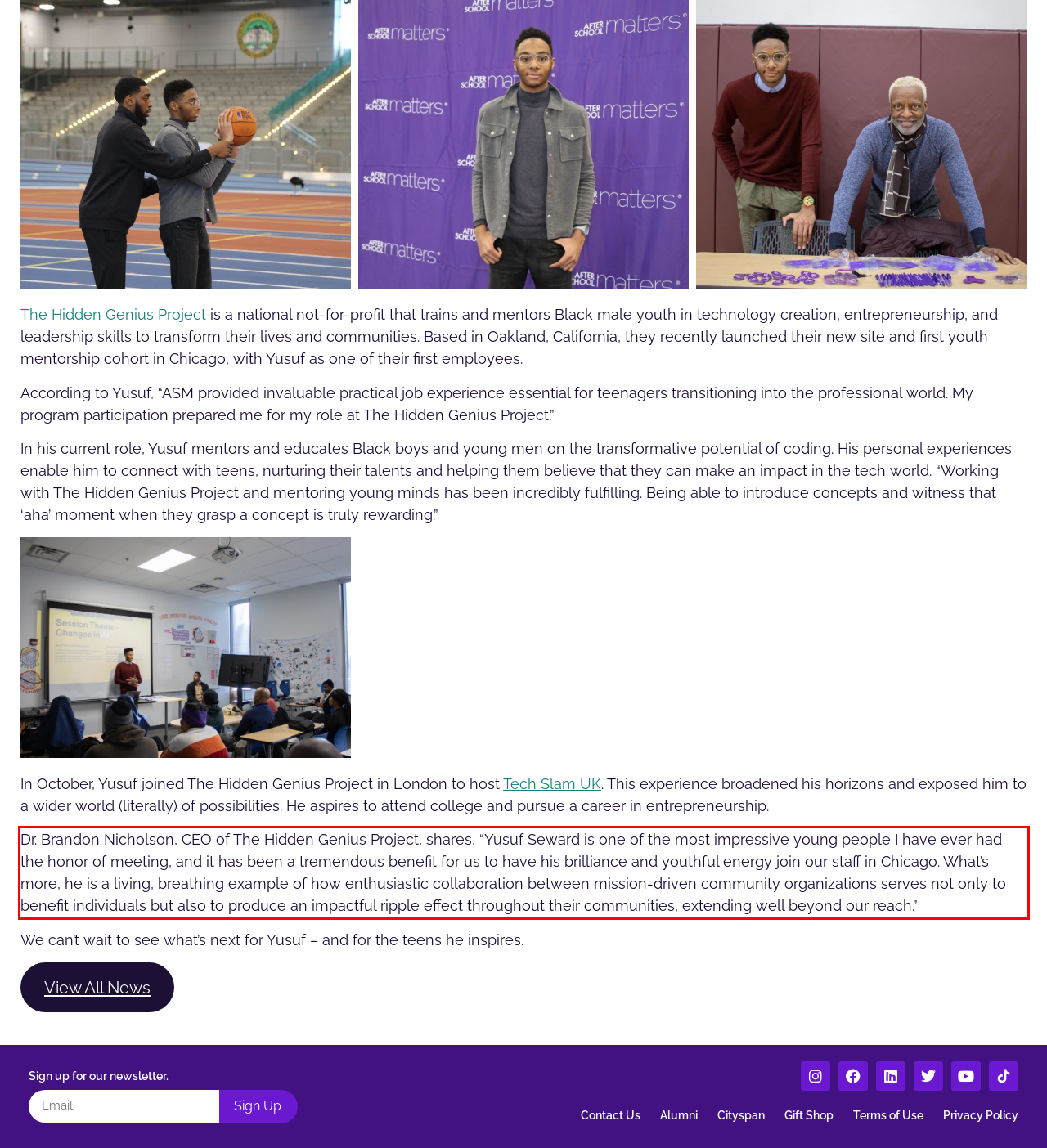You are provided with a screenshot of a webpage that includes a UI element enclosed in a red rectangle. Extract the text content inside this red rectangle.

Dr. Brandon Nicholson, CEO of The Hidden Genius Project, shares, “Yusuf Seward is one of the most impressive young people I have ever had the honor of meeting, and it has been a tremendous benefit for us to have his brilliance and youthful energy join our staff in Chicago. What’s more, he is a living, breathing example of how enthusiastic collaboration between mission-driven community organizations serves not only to benefit individuals but also to produce an impactful ripple effect throughout their communities, extending well beyond our reach.”